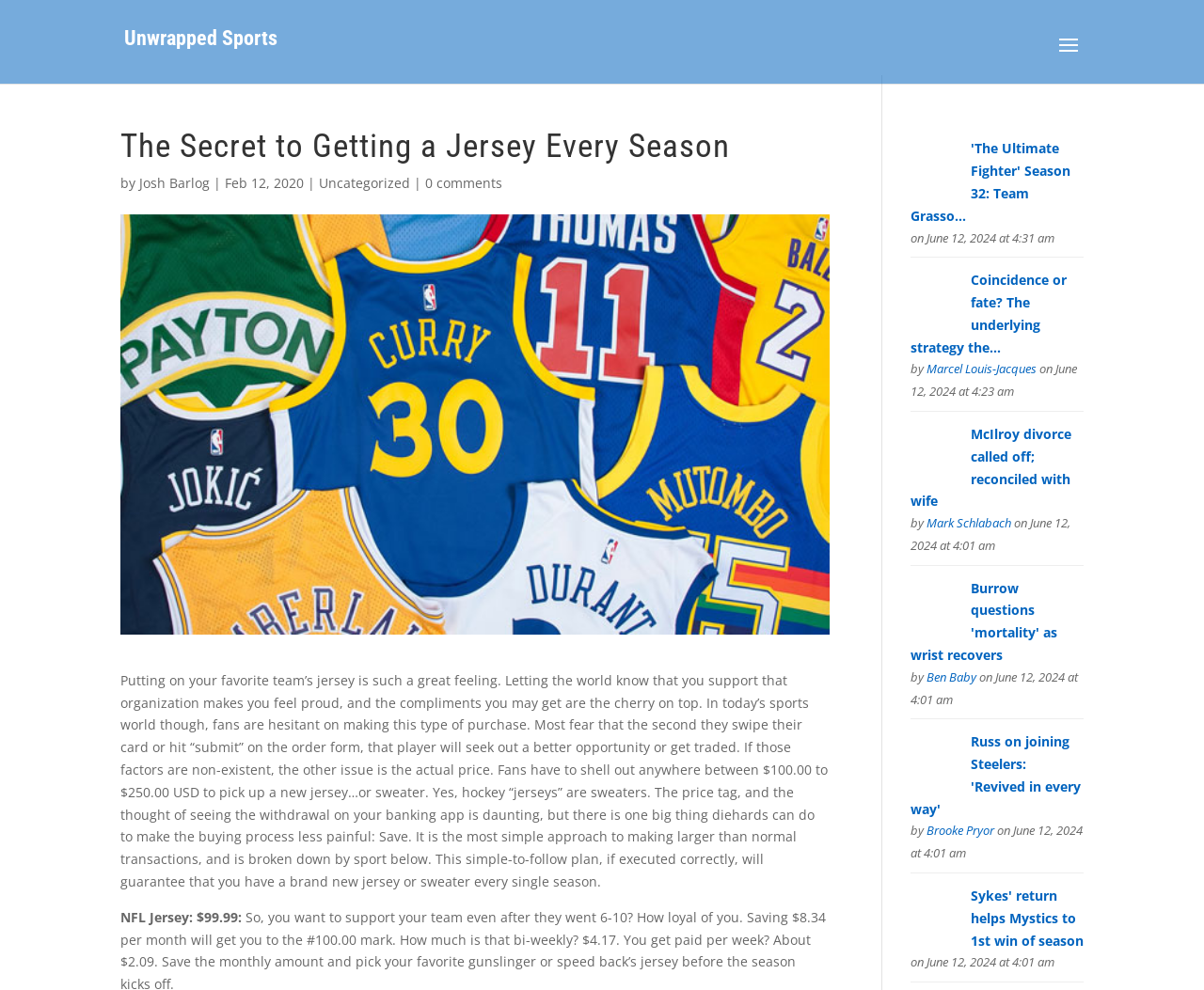Please provide a comprehensive answer to the question based on the screenshot: What is the author of the main article?

I found the author's name by looking at the text following the 'by' keyword, which is a common indicator of the author's name in article formats. The text 'by Josh Barlog' is located below the main heading, indicating that Josh Barlog is the author of the main article.